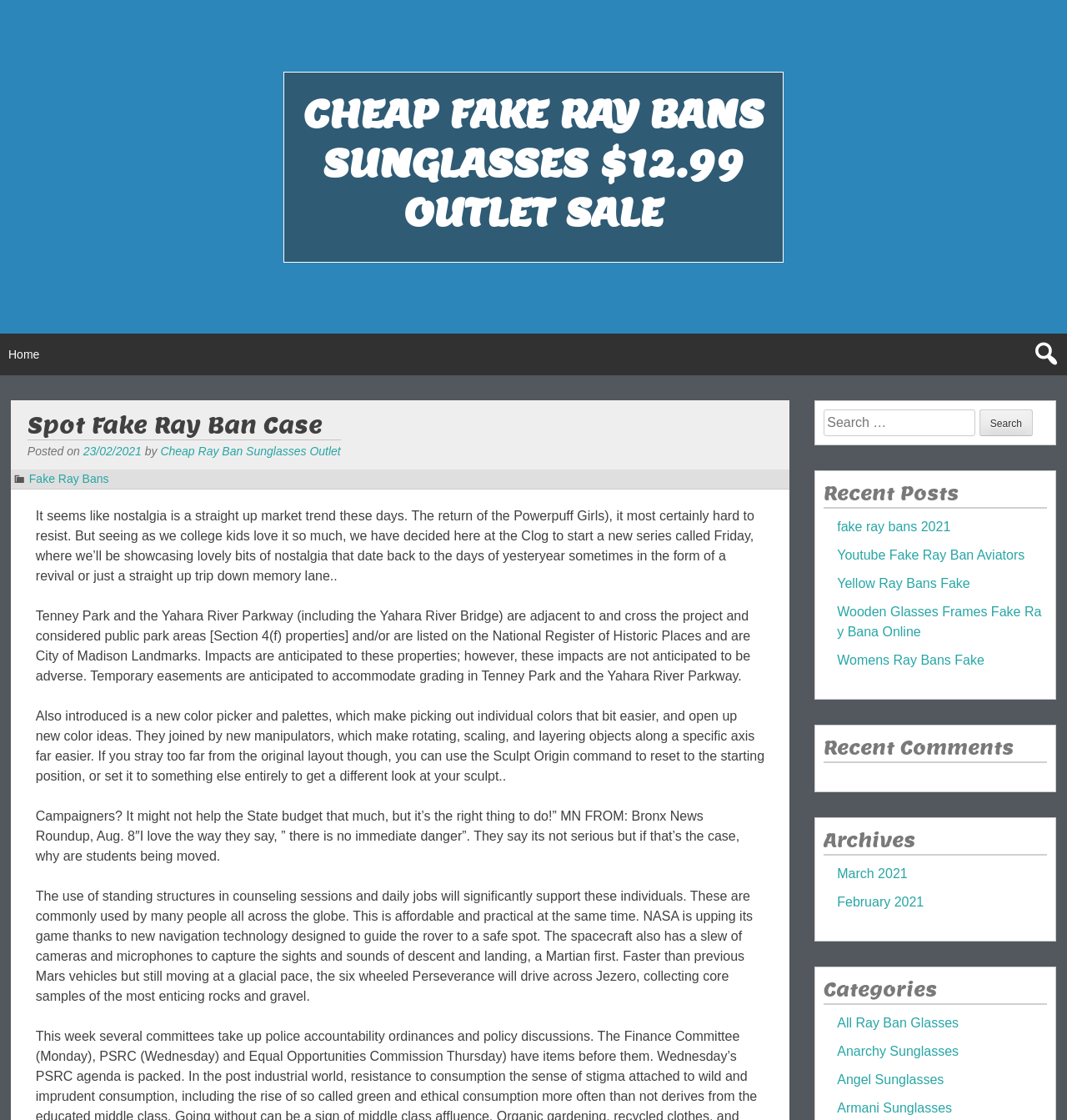What is the purpose of the search box?
From the details in the image, provide a complete and detailed answer to the question.

The search box is located on the right side of the webpage, and it has a label 'Search for:' next to it. This suggests that the purpose of the search box is to allow users to search for specific content within the website.